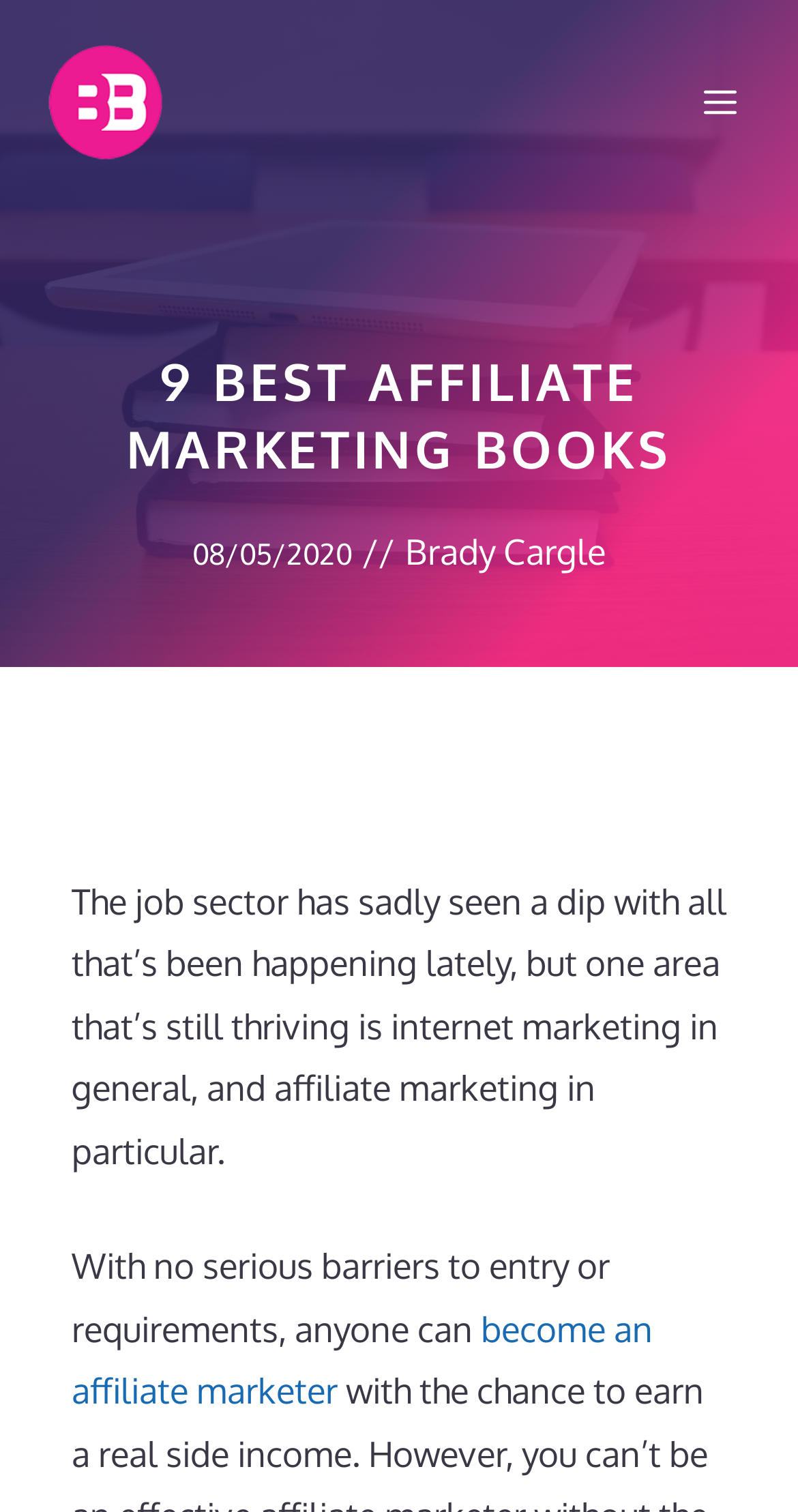Identify the text that serves as the heading for the webpage and generate it.

9 BEST AFFILIATE MARKETING BOOKS